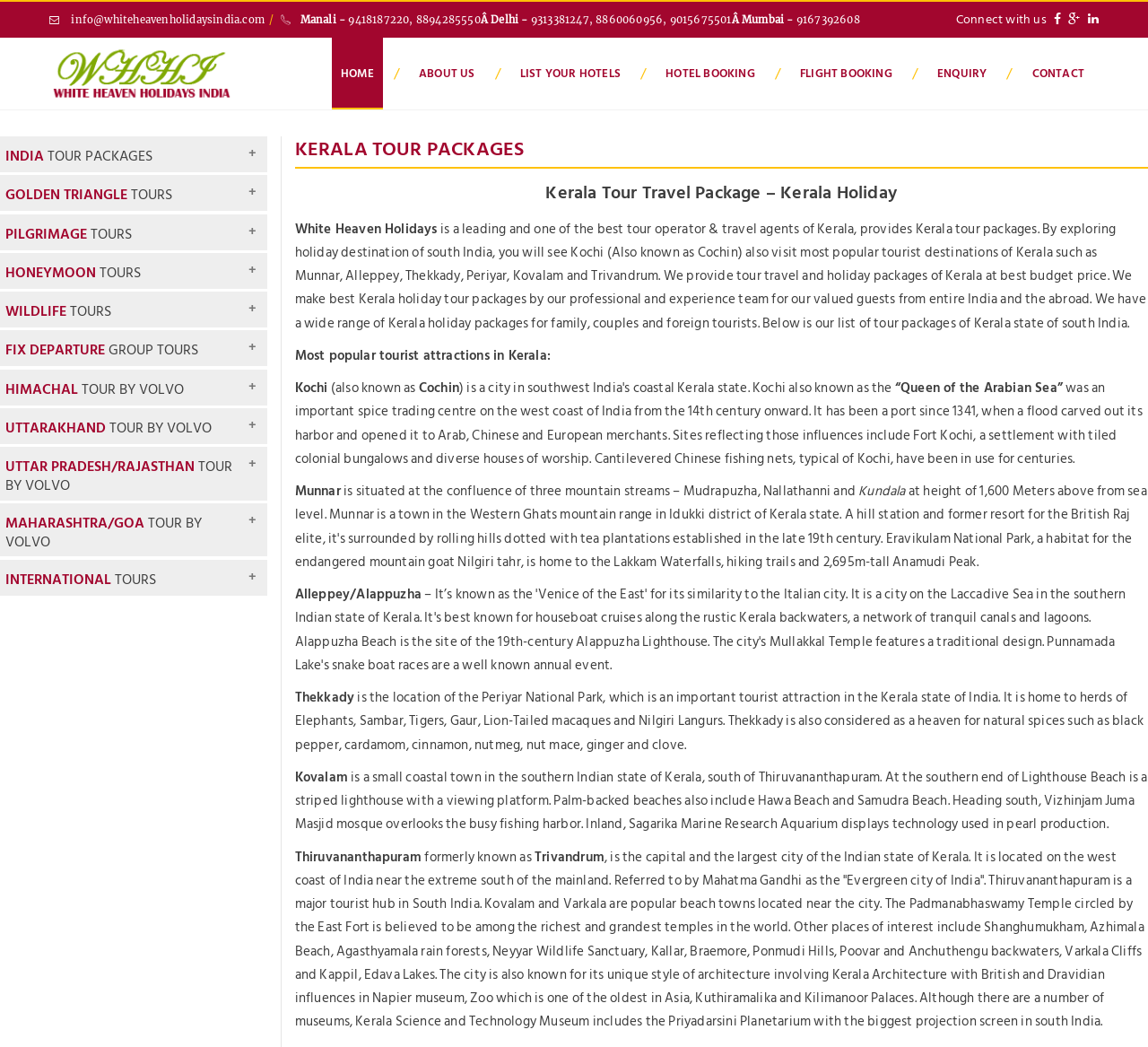Reply to the question with a brief word or phrase: What is the email address of White Heaven Holidays?

info@whiteheavenholidaysindia.com